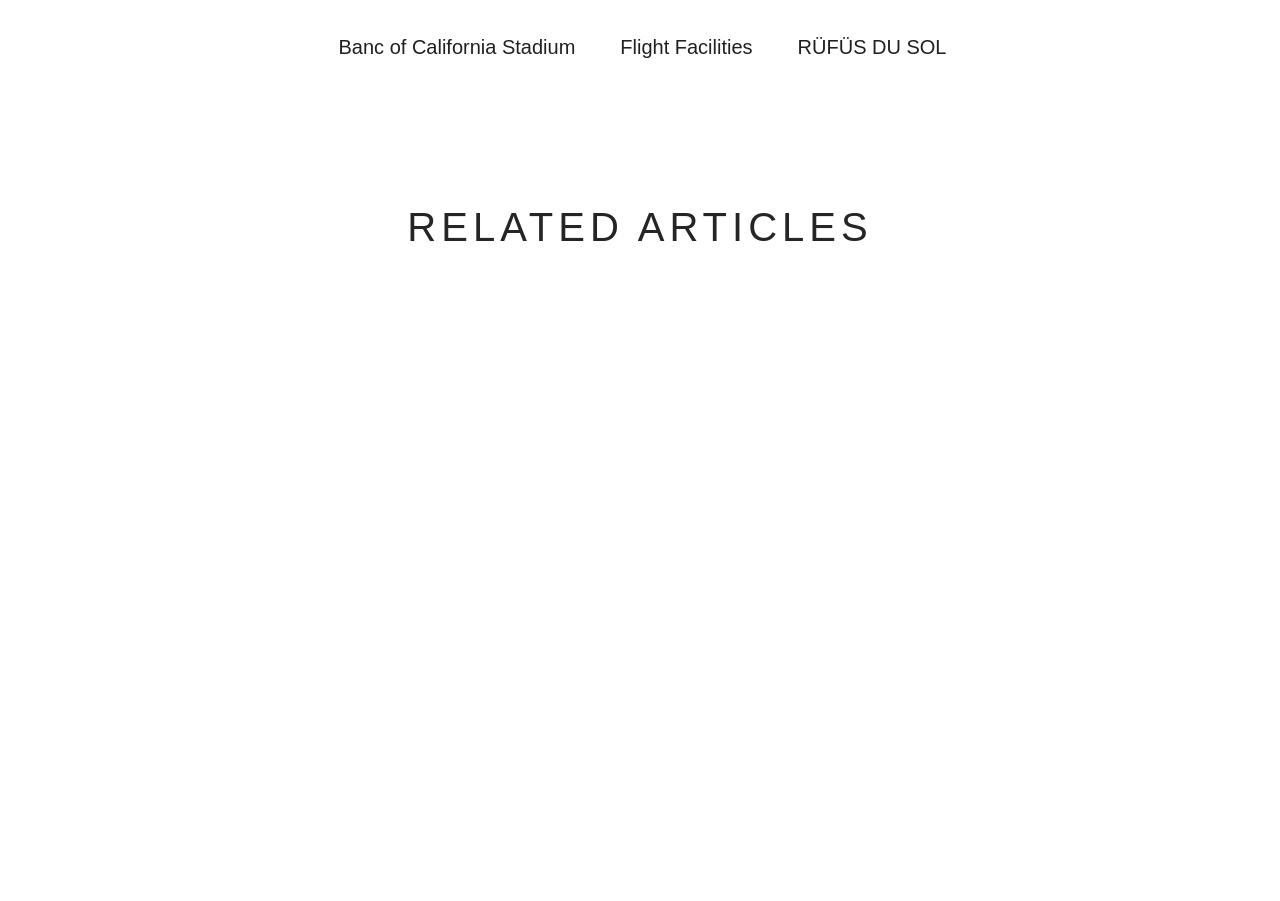Indicate the bounding box coordinates of the element that must be clicked to execute the instruction: "View Flight Facilities - NEVER FOREVER". The coordinates should be given as four float numbers between 0 and 1, i.e., [left, top, right, bottom].

[0.516, 0.78, 0.928, 0.804]